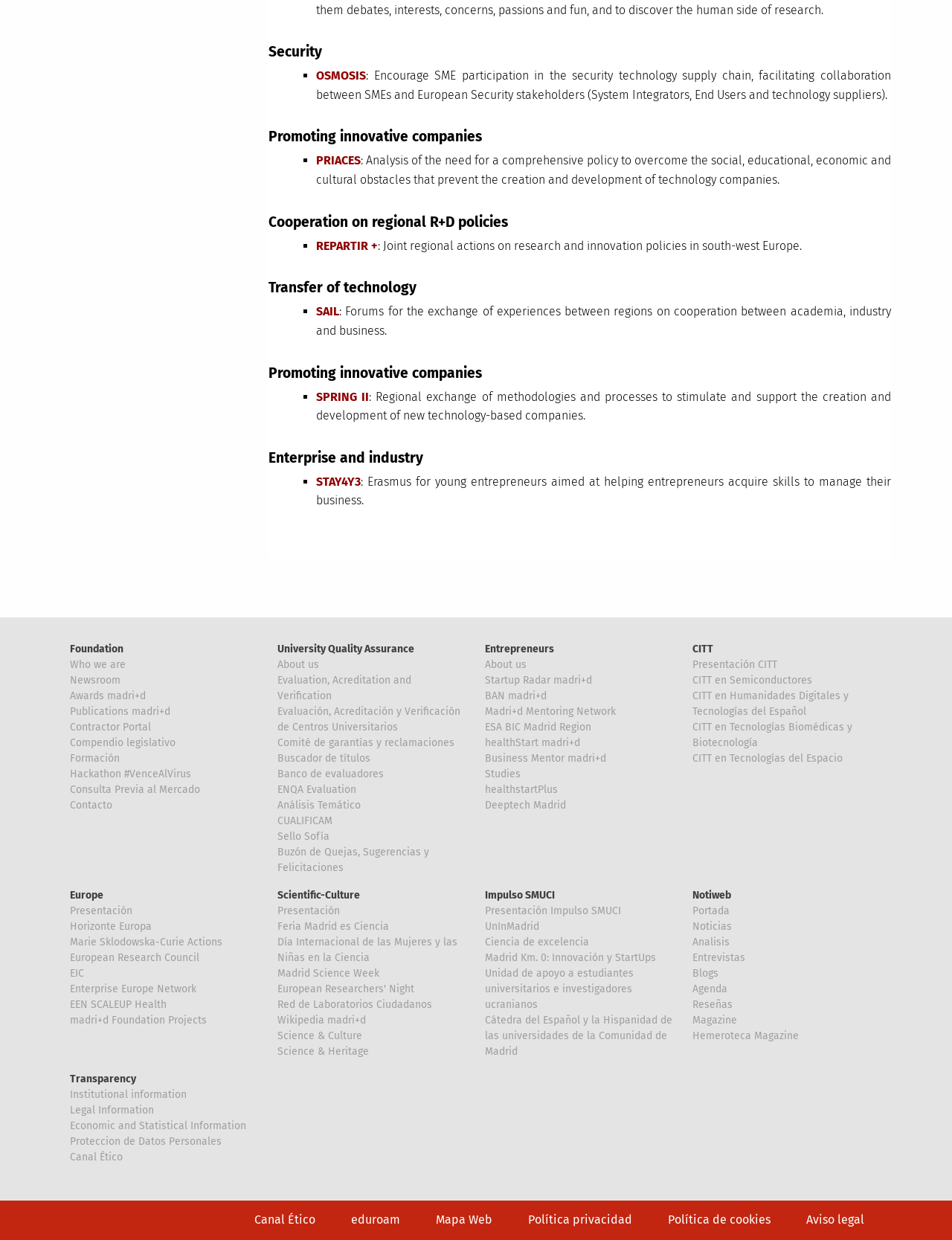Identify the bounding box coordinates of the area that should be clicked in order to complete the given instruction: "Go to 'Foundation'". The bounding box coordinates should be four float numbers between 0 and 1, i.e., [left, top, right, bottom].

[0.073, 0.518, 0.13, 0.528]